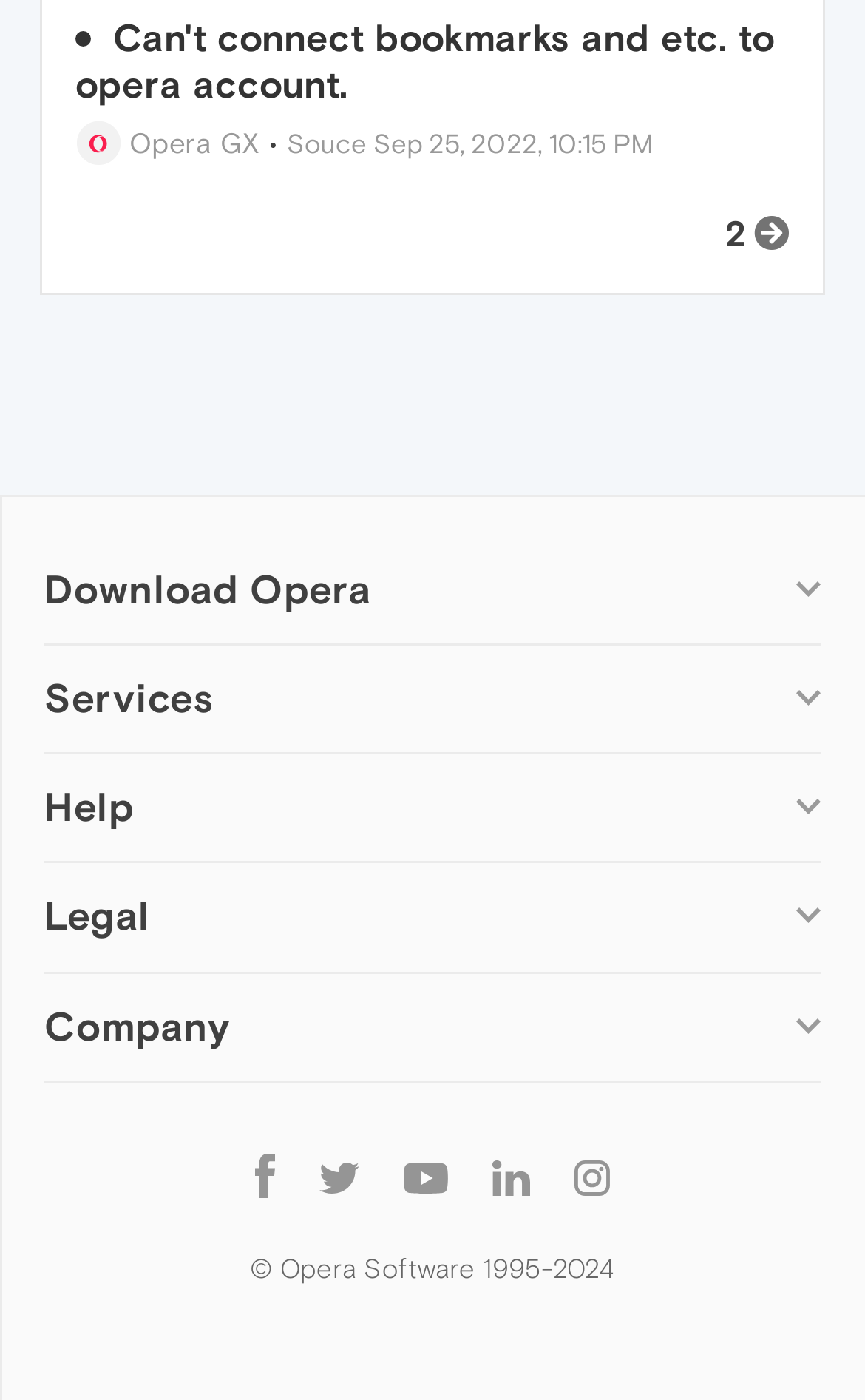Locate the coordinates of the bounding box for the clickable region that fulfills this instruction: "Get help and support".

[0.051, 0.641, 0.27, 0.663]